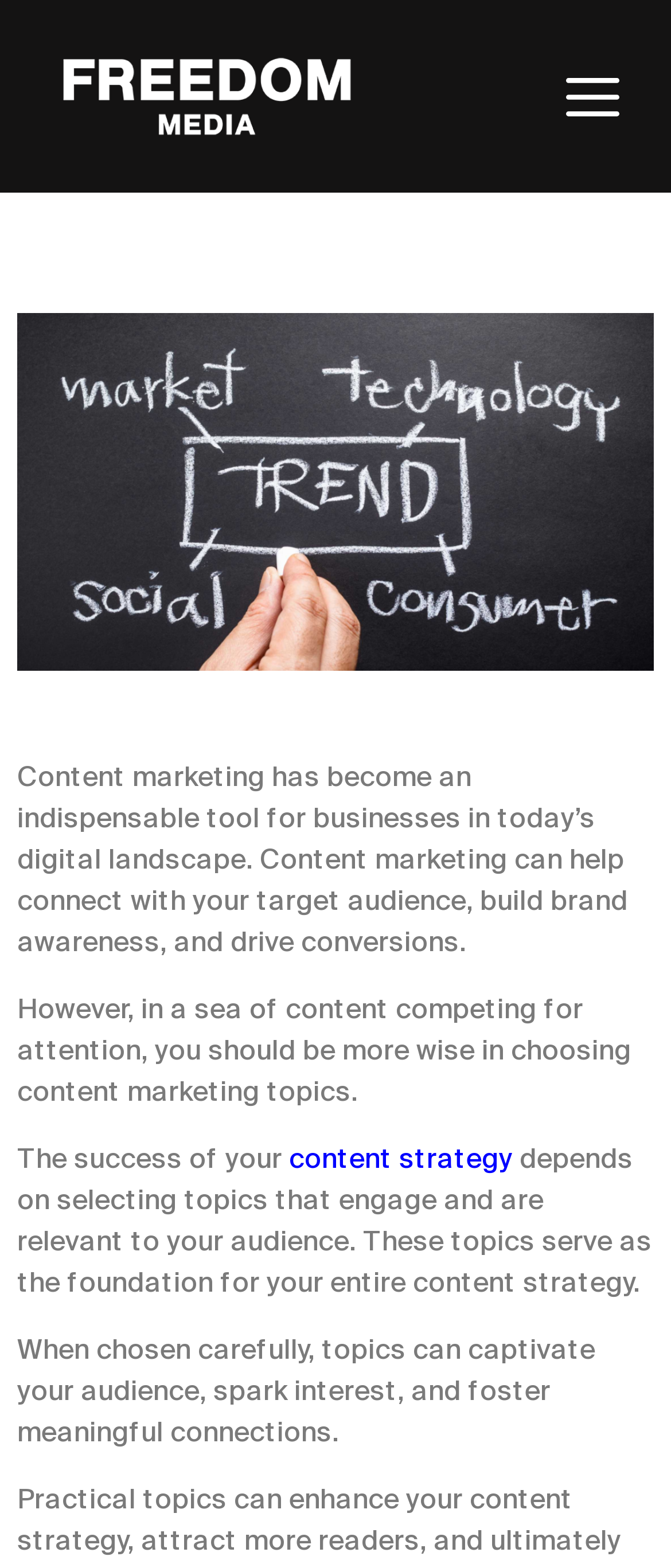What is the relationship between content strategy and topics?
Based on the image, provide your answer in one word or phrase.

Topics are foundation